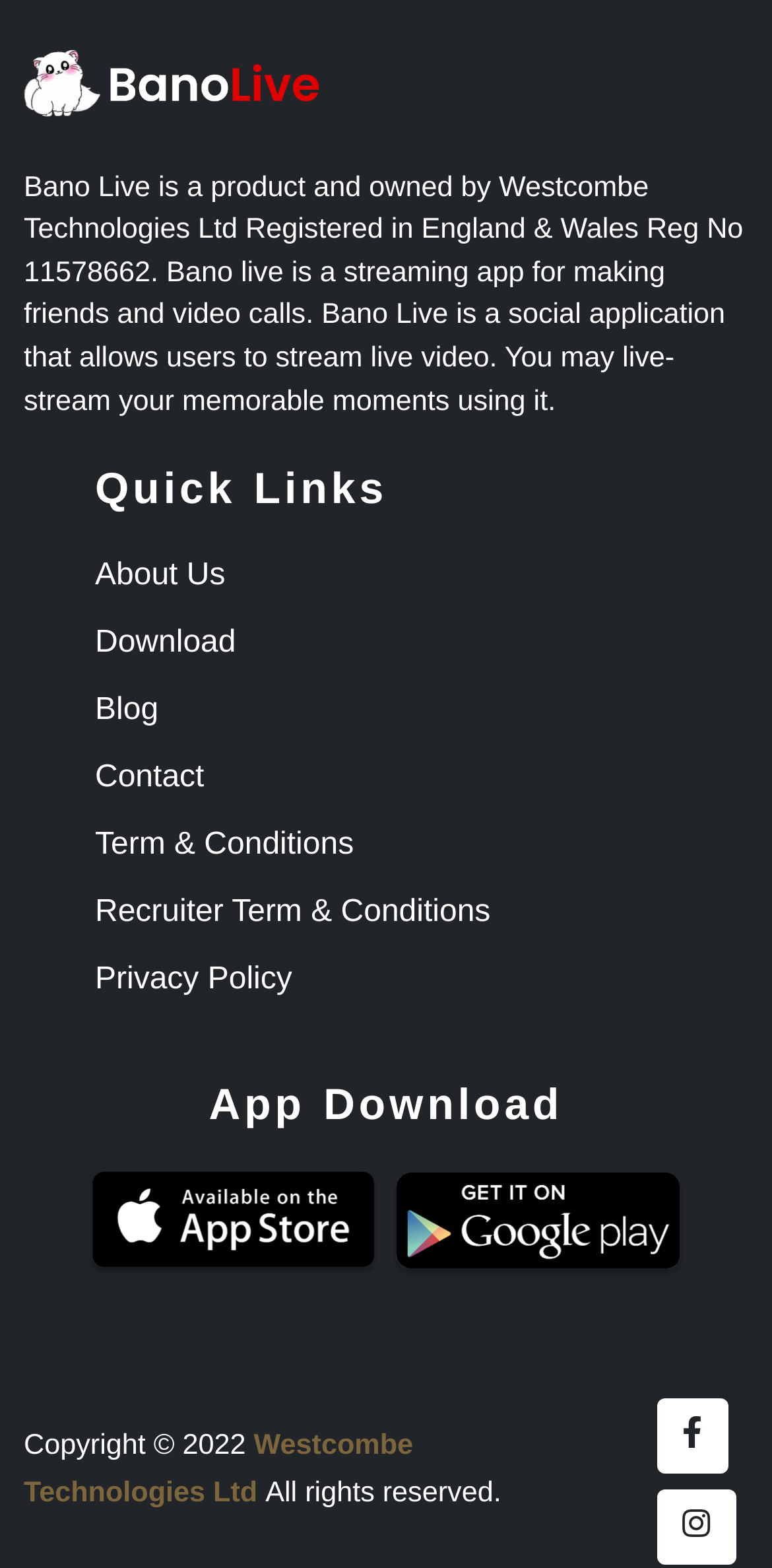What is the company name owning Bano Live?
Provide an in-depth and detailed answer to the question.

According to the StaticText element with the text 'Bano Live is a product and owned by Westcombe Technologies Ltd... ', the company name owning Bano Live is Westcombe Technologies Ltd.